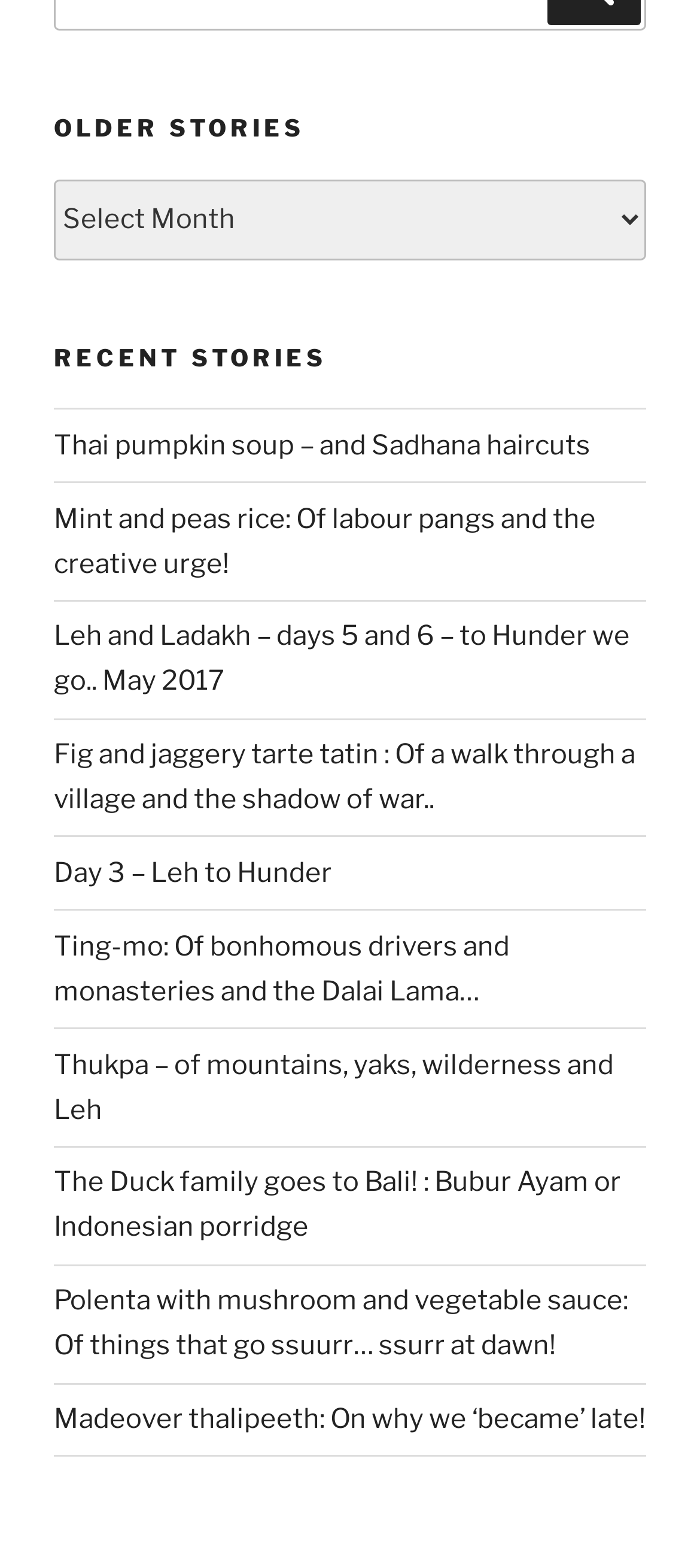Pinpoint the bounding box coordinates of the element that must be clicked to accomplish the following instruction: "Select older stories". The coordinates should be in the format of four float numbers between 0 and 1, i.e., [left, top, right, bottom].

[0.077, 0.114, 0.923, 0.166]